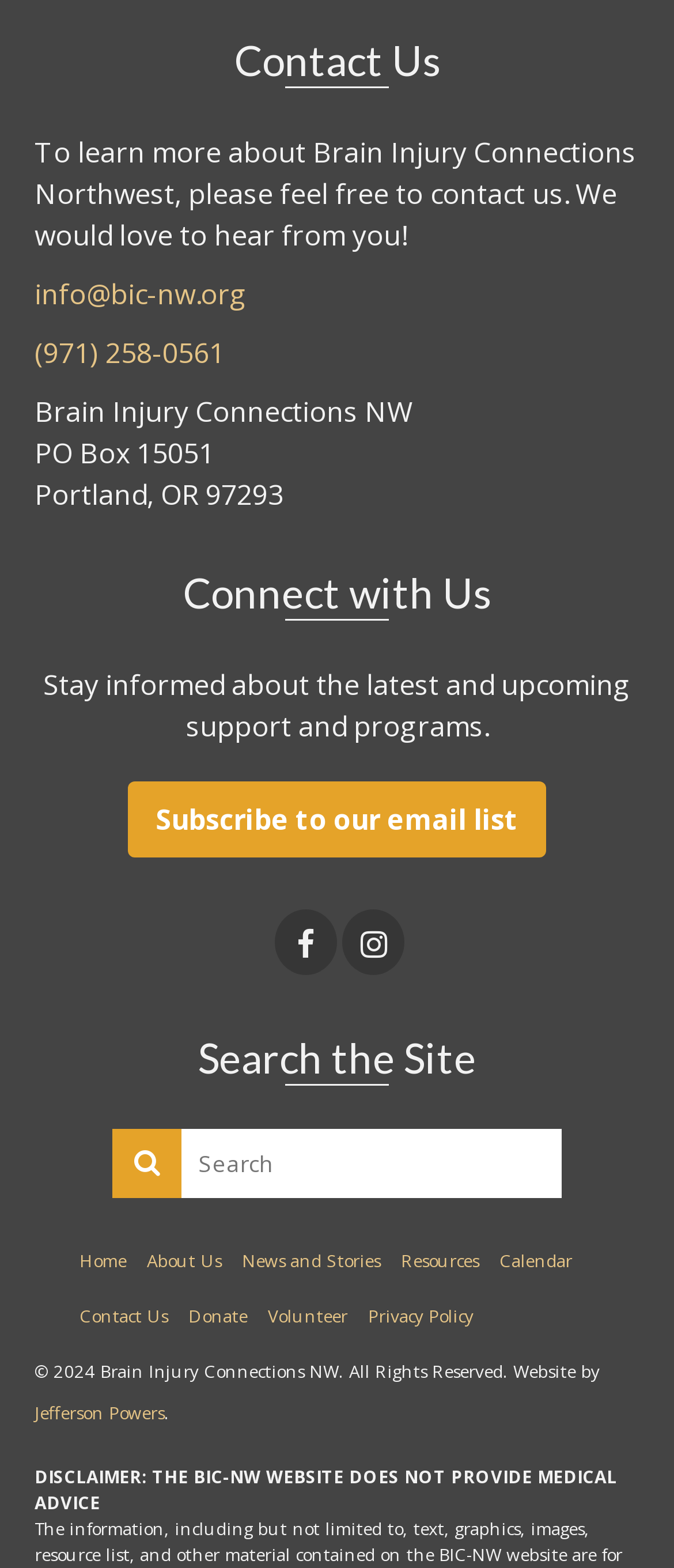How many social media links are available?
Using the image as a reference, give an elaborate response to the question.

In the third complementary element, there are two link elements with icons, which are likely social media links. They are represented by '' and ''.